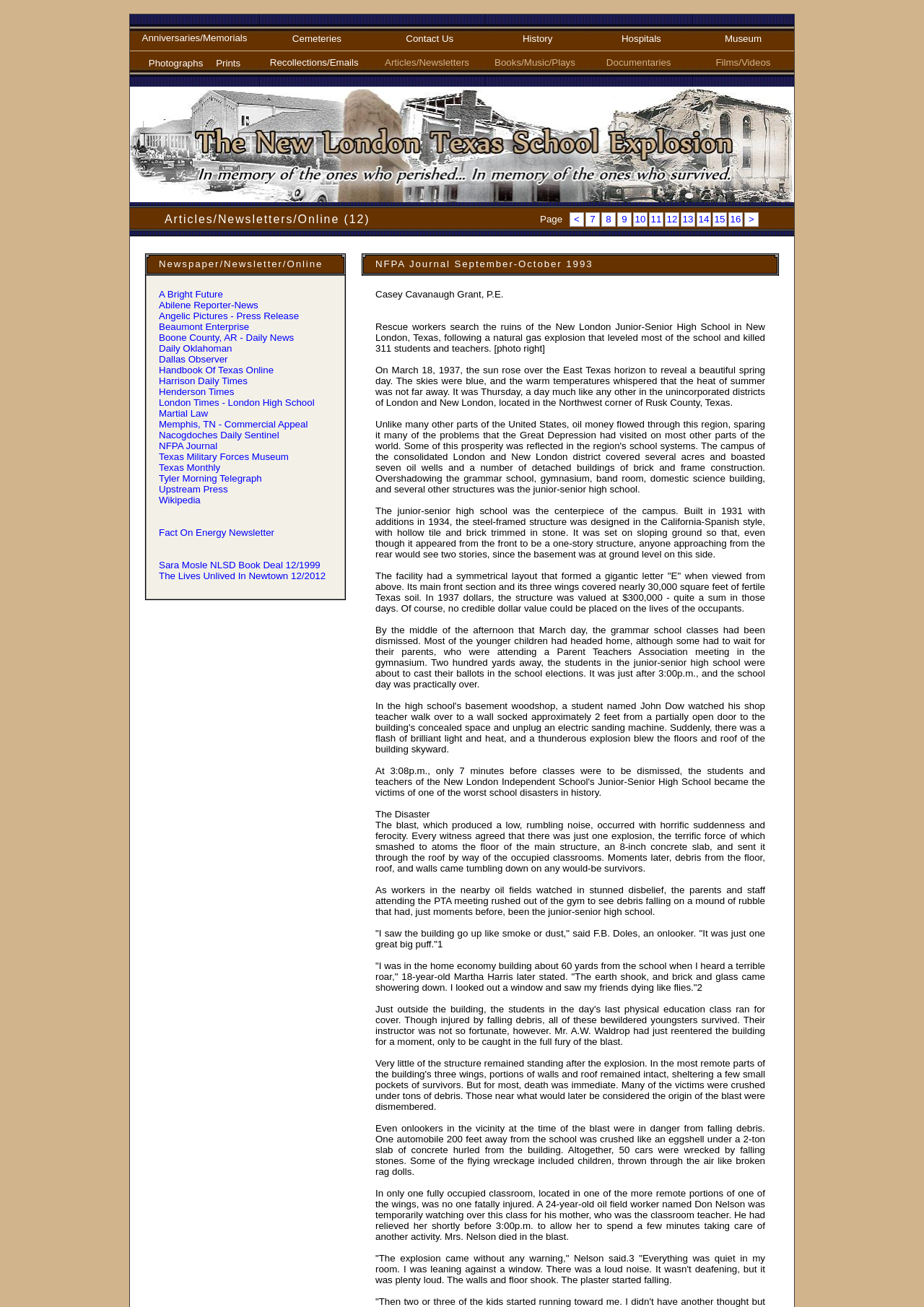Please provide the bounding box coordinates for the element that needs to be clicked to perform the following instruction: "View History Books/Music/Plays". The coordinates should be given as four float numbers between 0 and 1, i.e., [left, top, right, bottom].

[0.535, 0.044, 0.628, 0.052]